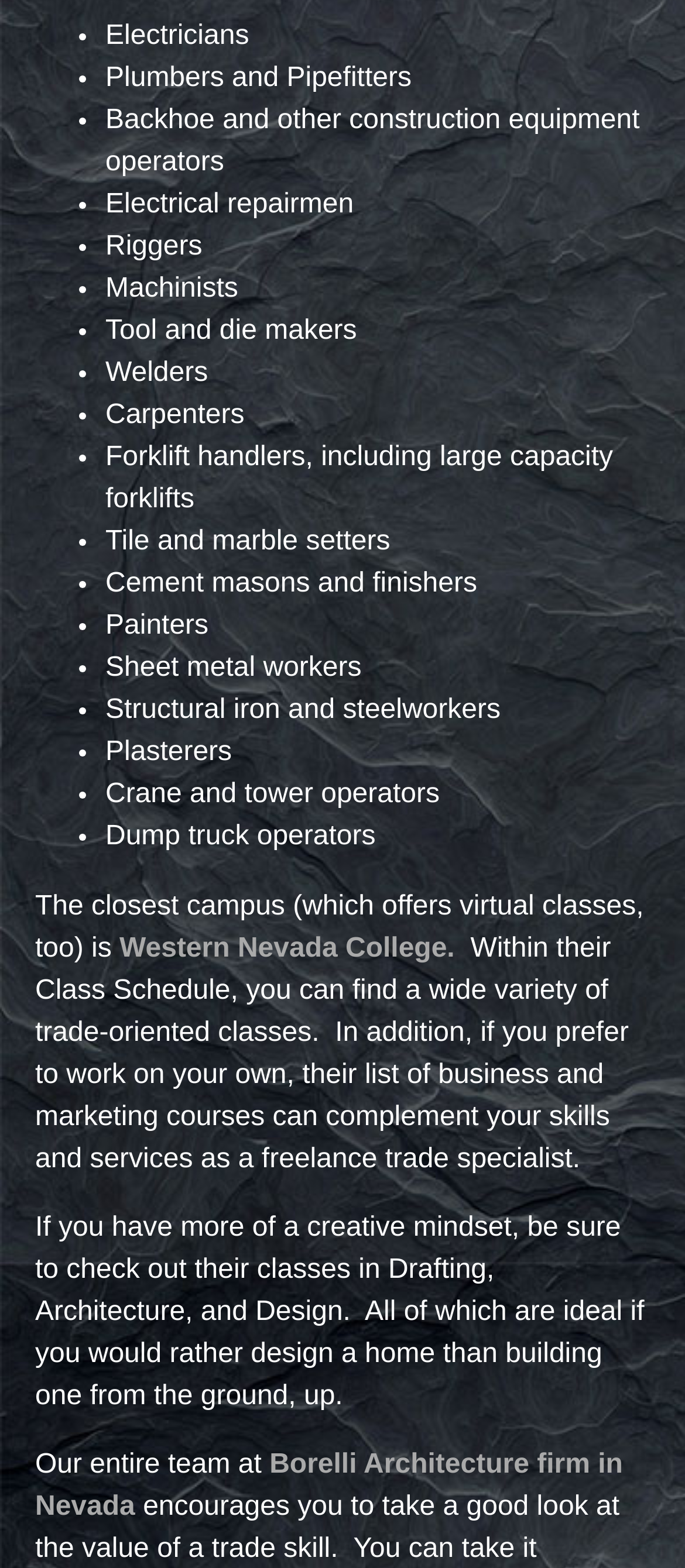What is the closest campus mentioned on the webpage?
Kindly answer the question with as much detail as you can.

The webpage mentions that the closest campus, which offers virtual classes, is Western Nevada College. This is stated in the sentence 'The closest campus (which offers virtual classes, too) is Western Nevada College.'